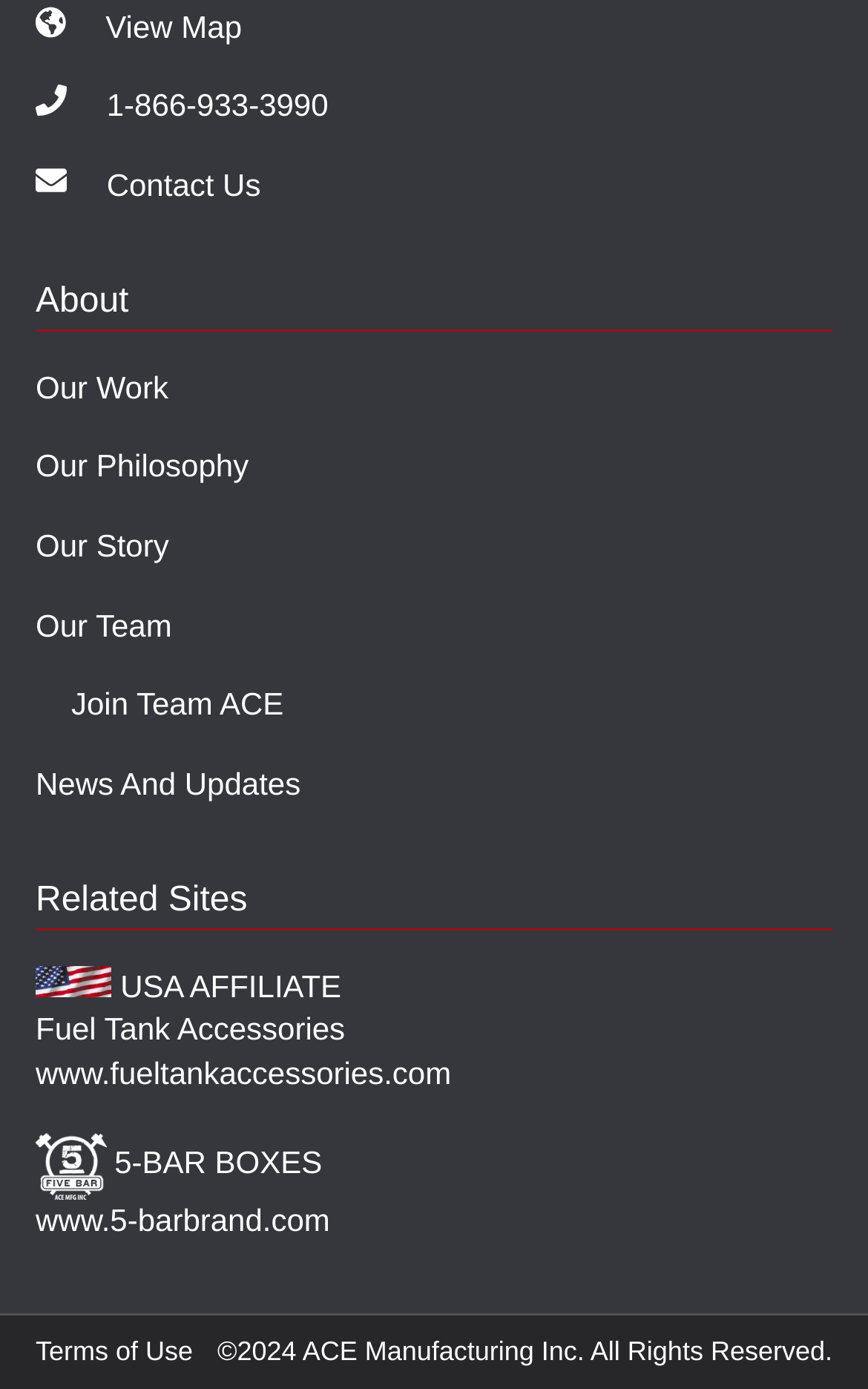What is the last item in the 'About' section?
Identify the answer in the screenshot and reply with a single word or phrase.

News And Updates